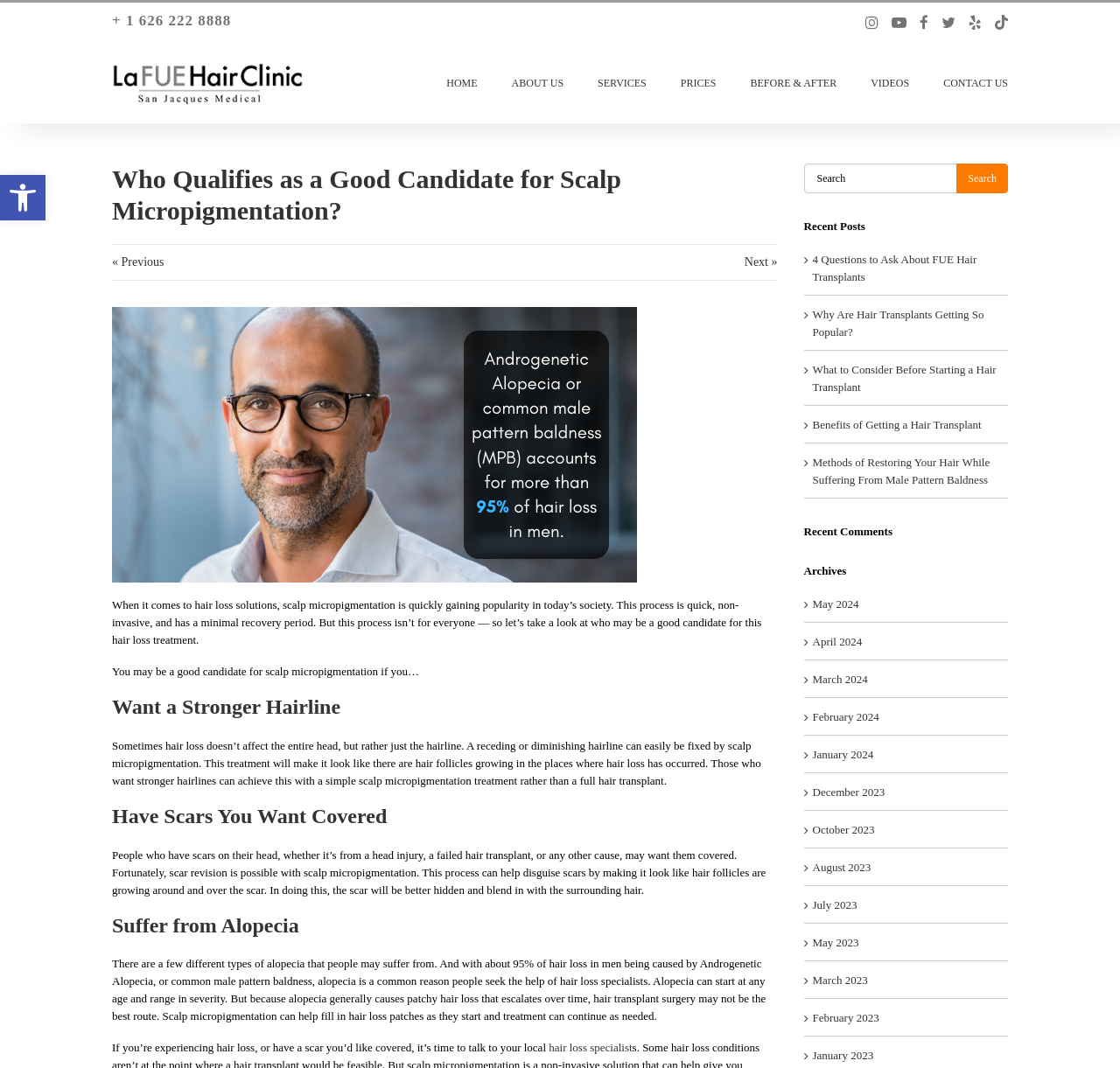Using the given element description, provide the bounding box coordinates (top-left x, top-left y, bottom-right x, bottom-right y) for the corresponding UI element in the screenshot: alt="Nickel Succinate"

None